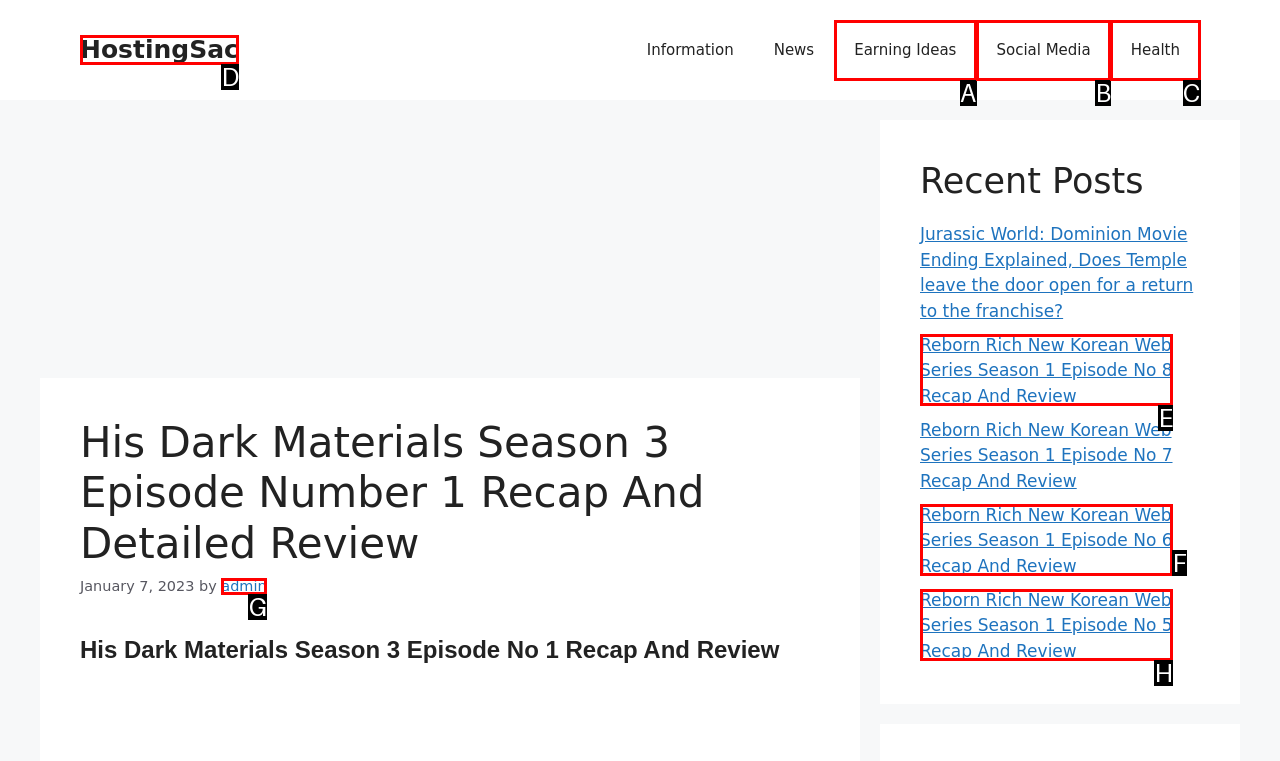Tell me which one HTML element best matches the description: Earning Ideas
Answer with the option's letter from the given choices directly.

A